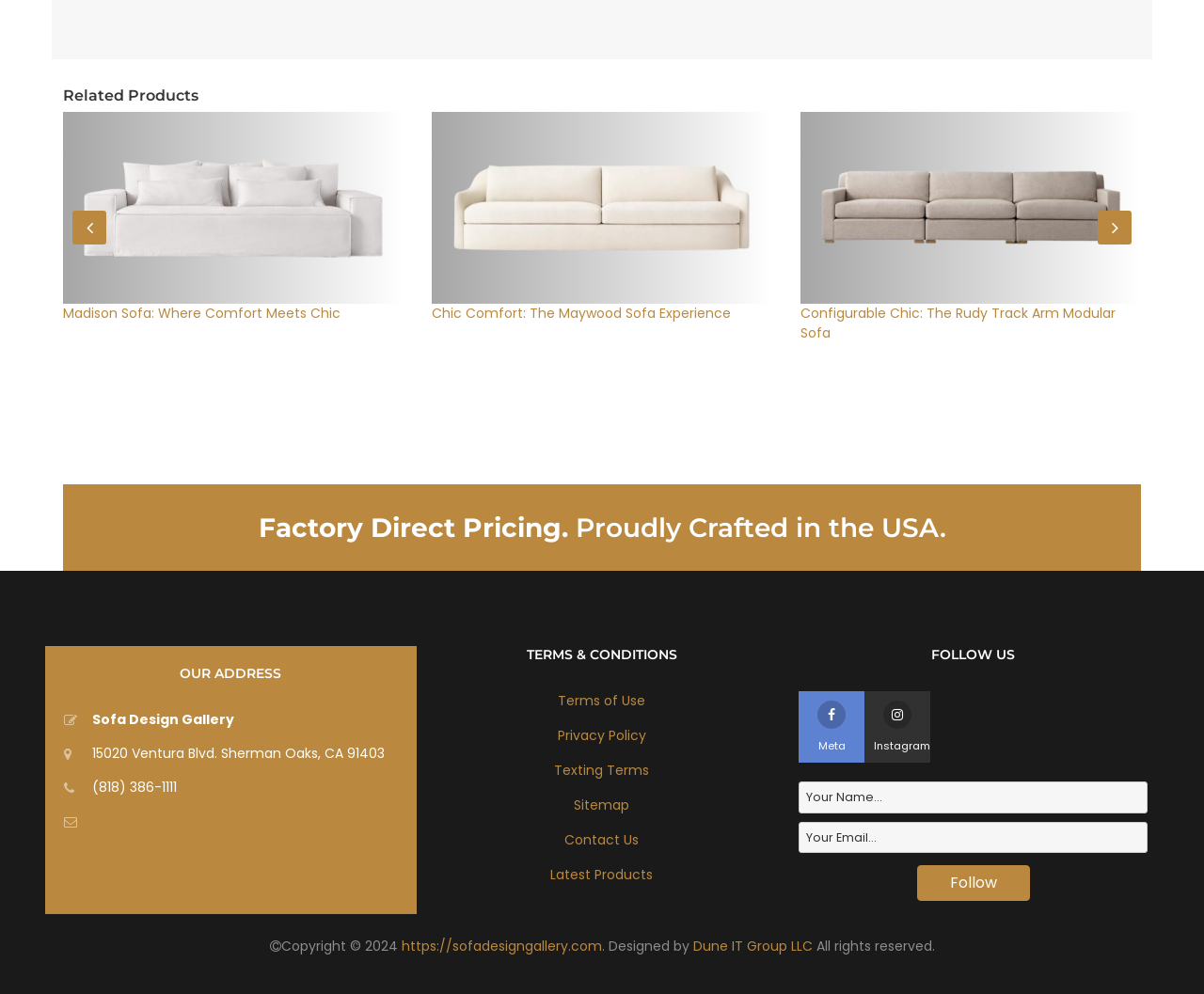What is the name of the company that designed the website? Based on the image, give a response in one word or a short phrase.

Dune IT Group LLC